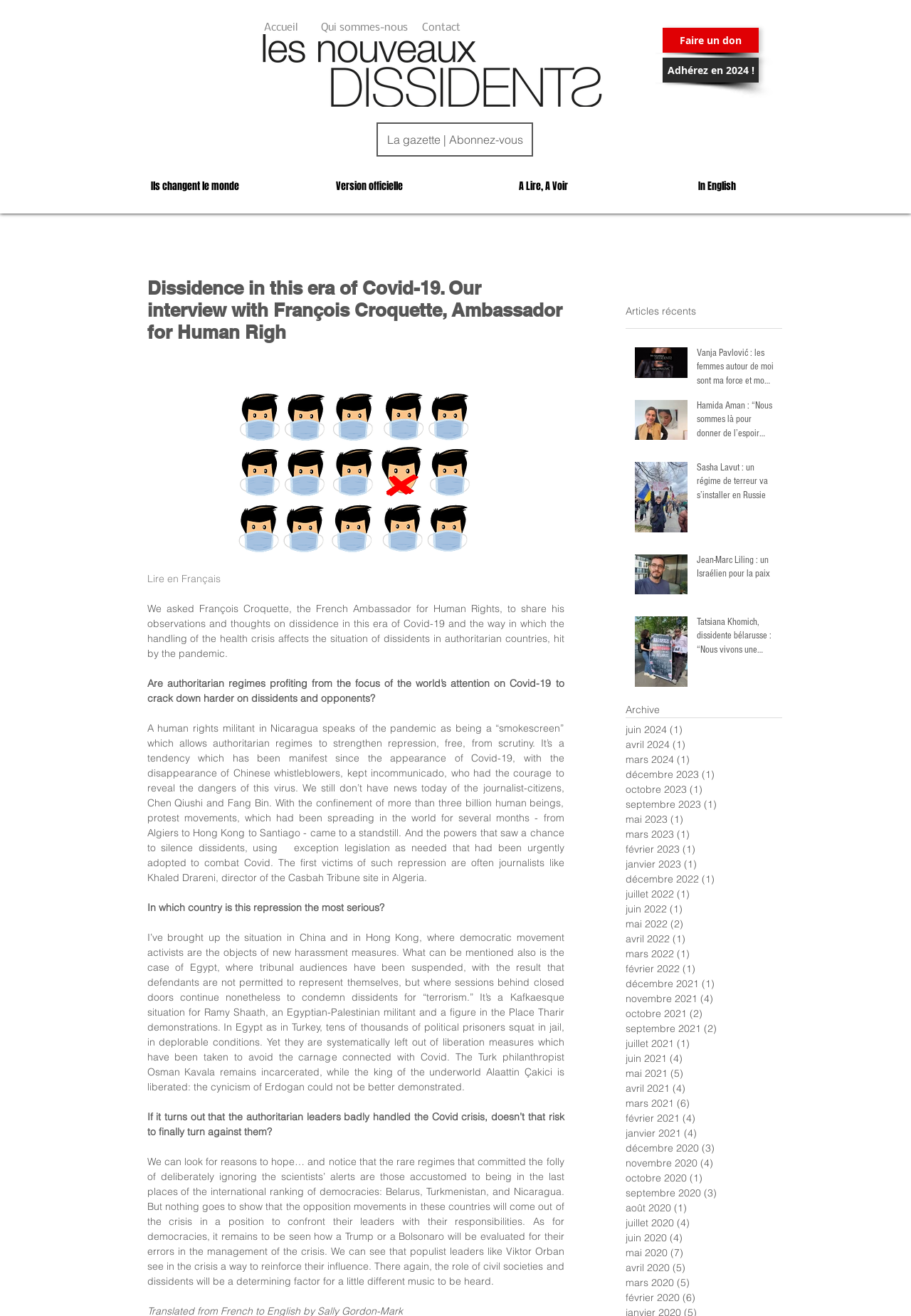Elaborate on the webpage's design and content in a detailed caption.

This webpage appears to be a blog or news website focused on human rights and dissidence. At the top of the page, there is a navigation menu with links to various sections, including "Accueil", "Qui sommes-nous", "Contact", and "Faire un don". There is also a button to subscribe to a newsletter.

Below the navigation menu, there is a prominent heading that reads "Dissidence in this era of Covid-19. Our interview with François Croquette, Ambassador for Human Rights". This heading is followed by a brief introduction and several paragraphs of text that discuss the impact of the Covid-19 pandemic on dissidents and human rights in authoritarian countries.

To the right of the main article, there is a sidebar with several sections, including "Articles récents" and "Archive". The "Articles récents" section lists several recent articles, each with a title, a brief summary, and an image. The "Archive" section lists links to articles from previous months and years, with the number of posts for each month indicated in parentheses.

The webpage also features several calls-to-action, including a button to read the full interview with François Croquette and links to other articles and sections of the website. Overall, the webpage appears to be well-organized and easy to navigate, with a clear focus on human rights and dissidence.